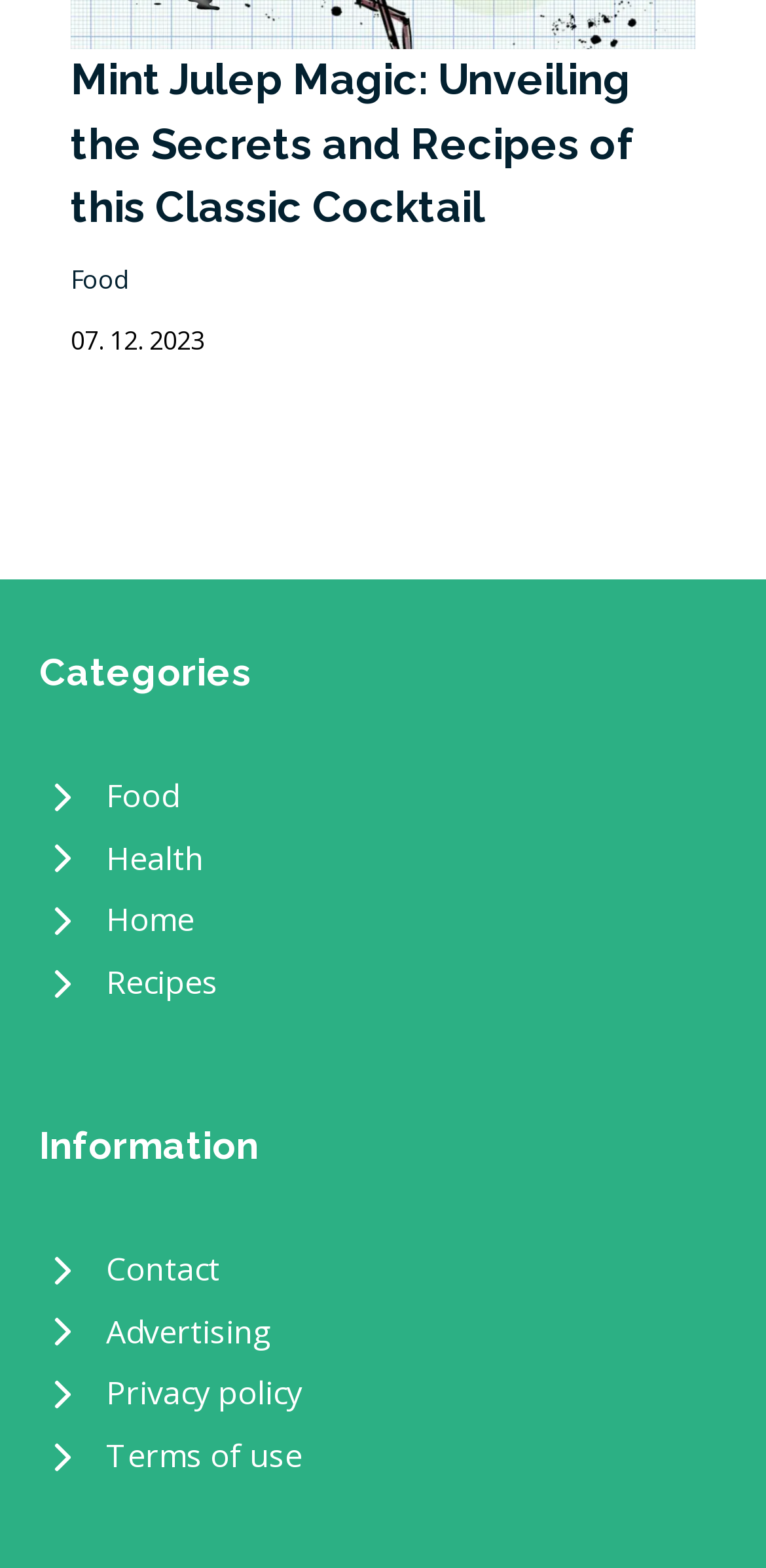Answer succinctly with a single word or phrase:
How many categories are listed on the webpage?

4